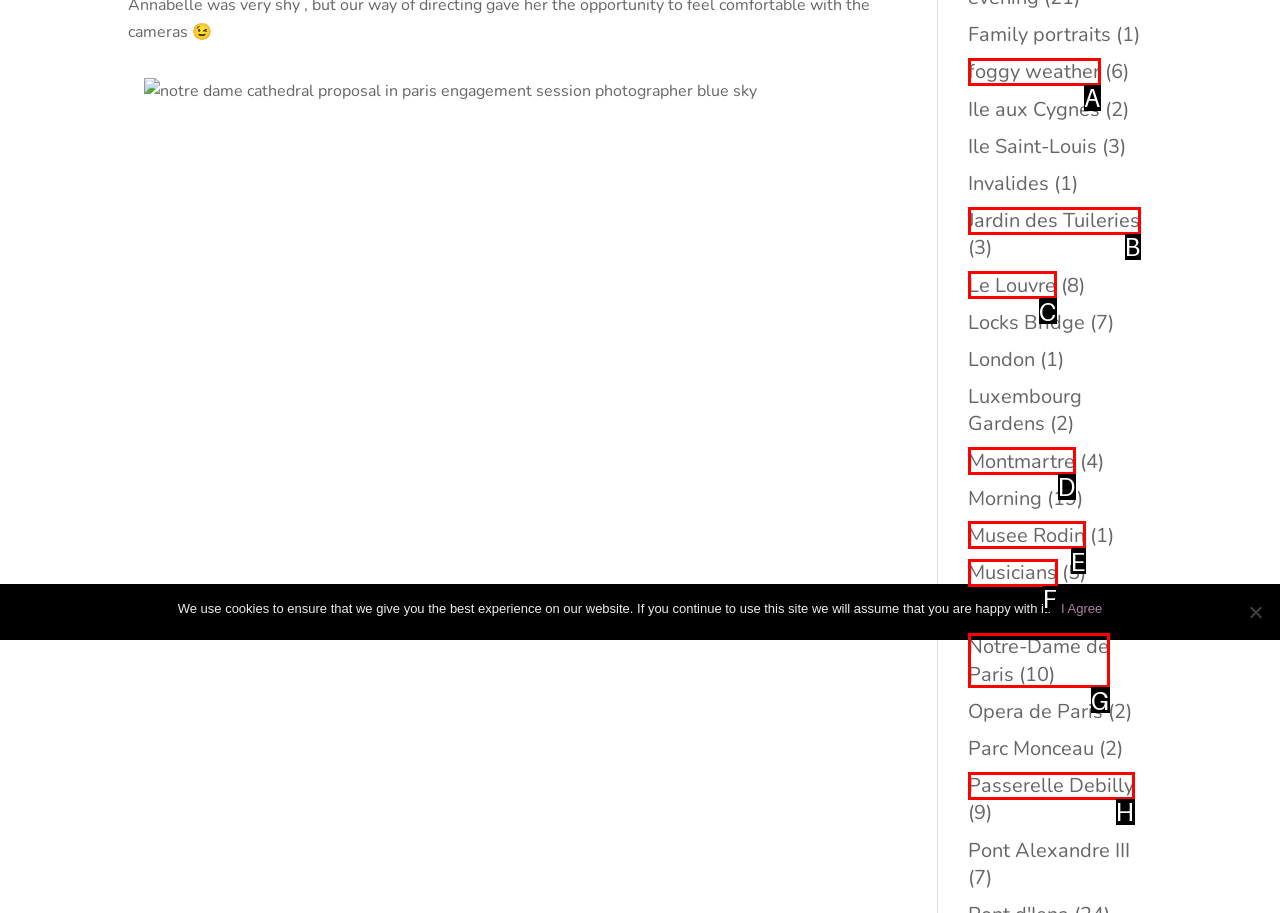Using the description: Musicians, find the best-matching HTML element. Indicate your answer with the letter of the chosen option.

F